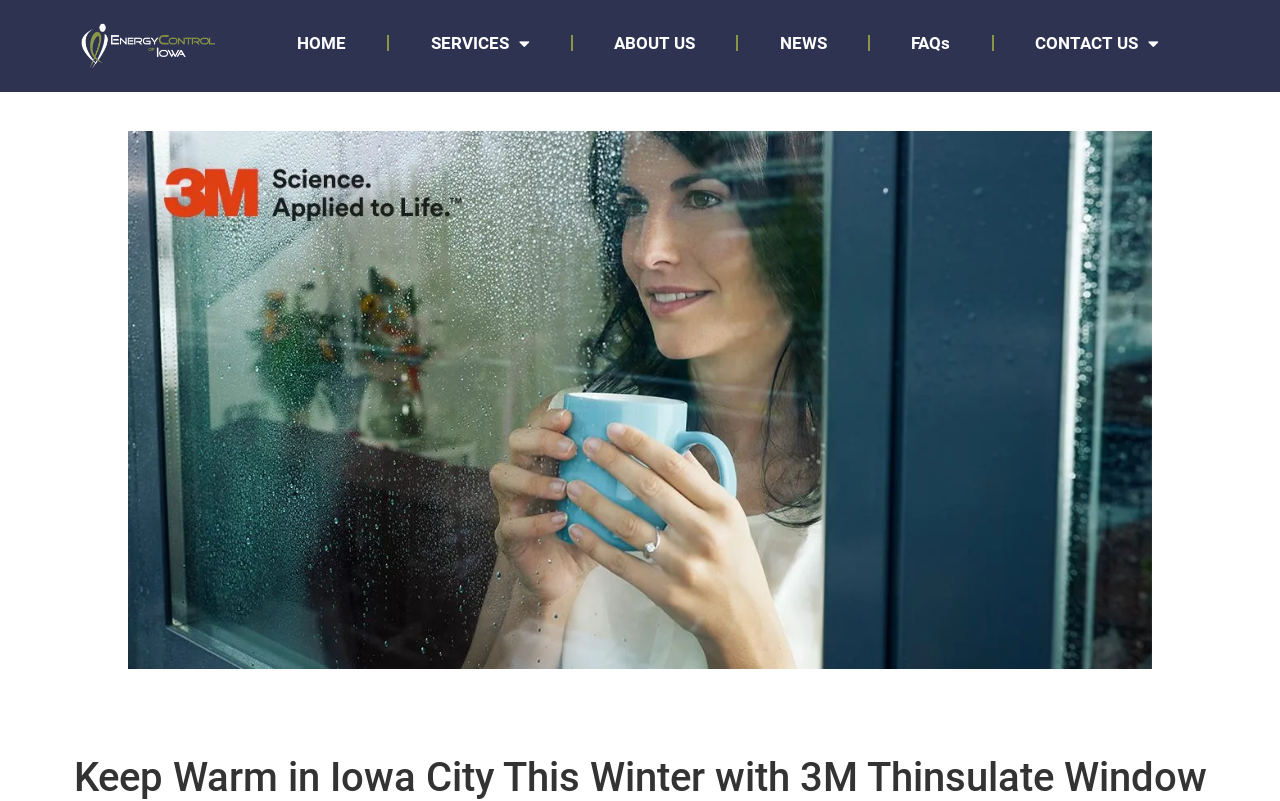Using the details in the image, give a detailed response to the question below:
How many navigation links are there?

I counted the number of links in the top navigation bar, which includes 'HOME', 'SERVICES', 'ABOUT US', 'NEWS', 'FAQs', and 'CONTACT US'. There are 7 links in total.